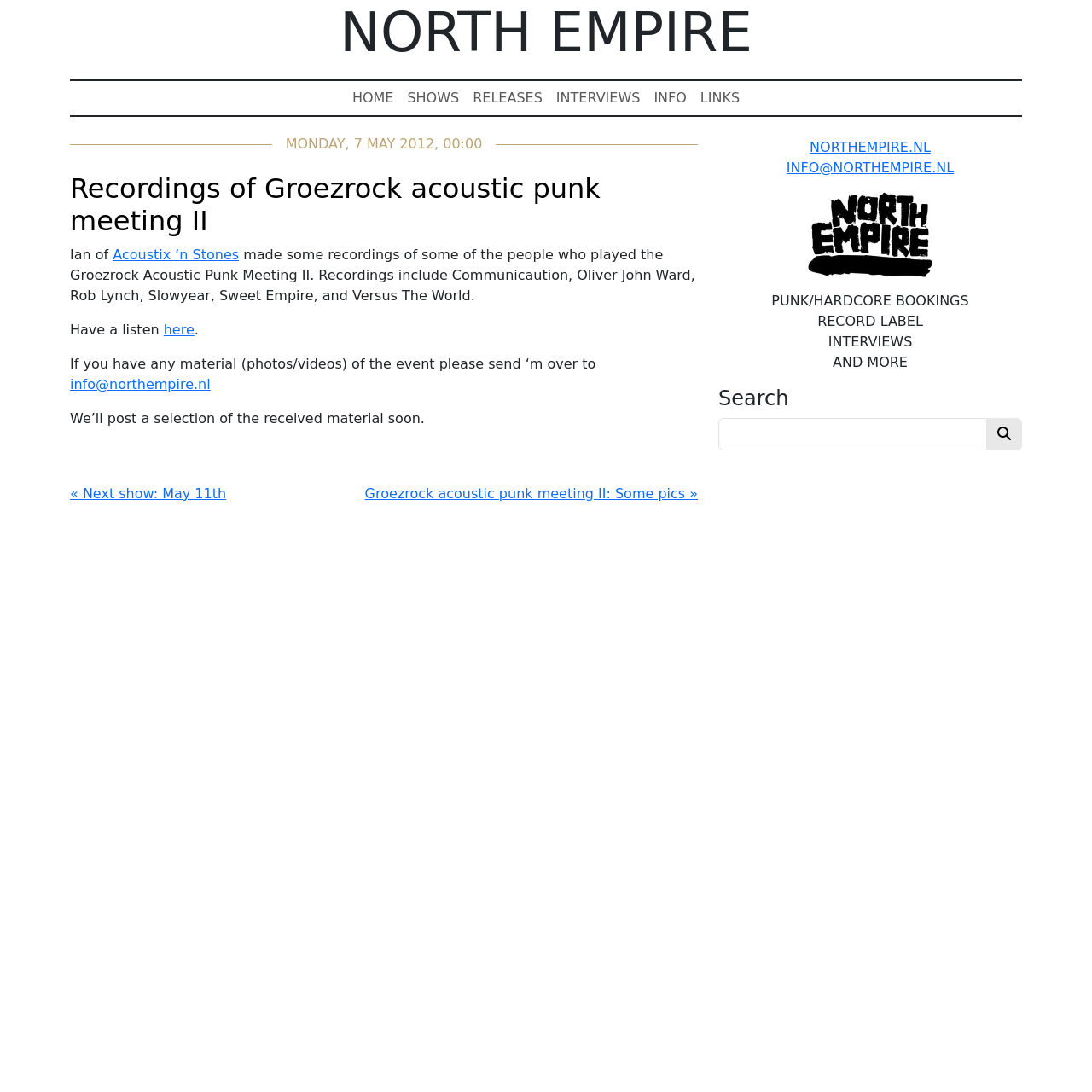What is the purpose of the link 'here'?
Please respond to the question with a detailed and thorough explanation.

The link 'here' is mentioned in the sentence 'Have a listen here', which implies that the link is for listening to the recordings made by Ian of Acoustix ‘n Stones.